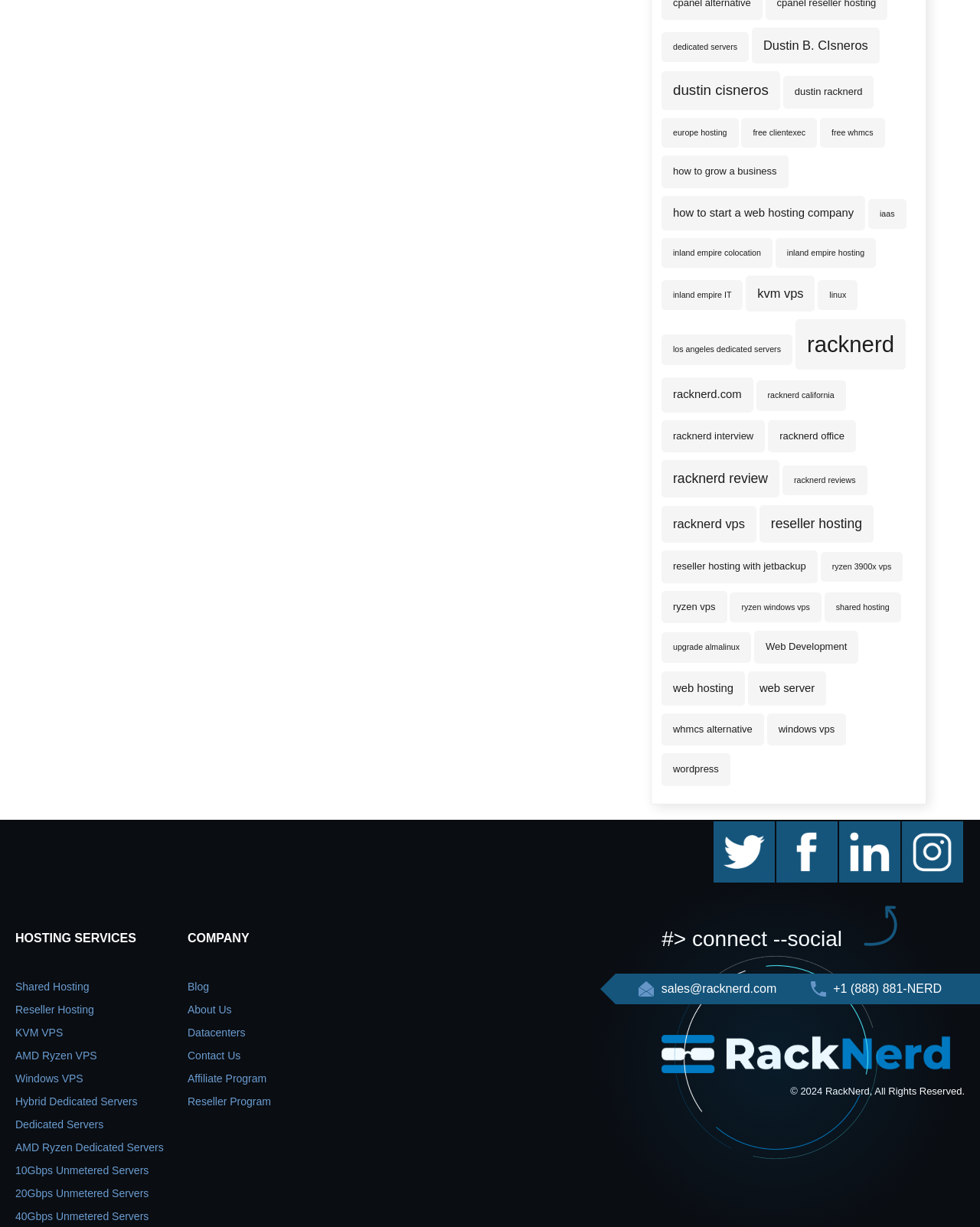Please identify the coordinates of the bounding box for the clickable region that will accomplish this instruction: "go to about us".

[0.191, 0.818, 0.236, 0.828]